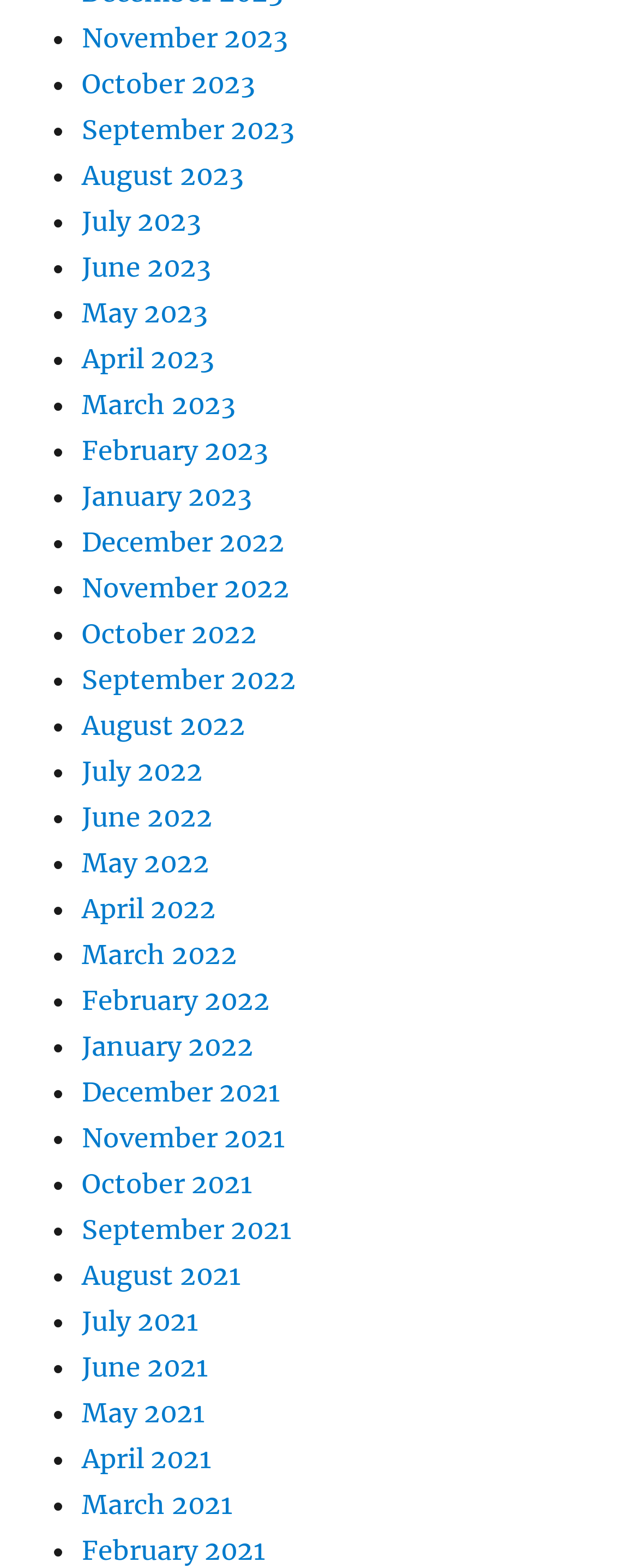What is the most recent month listed?
Please use the image to provide a one-word or short phrase answer.

November 2023